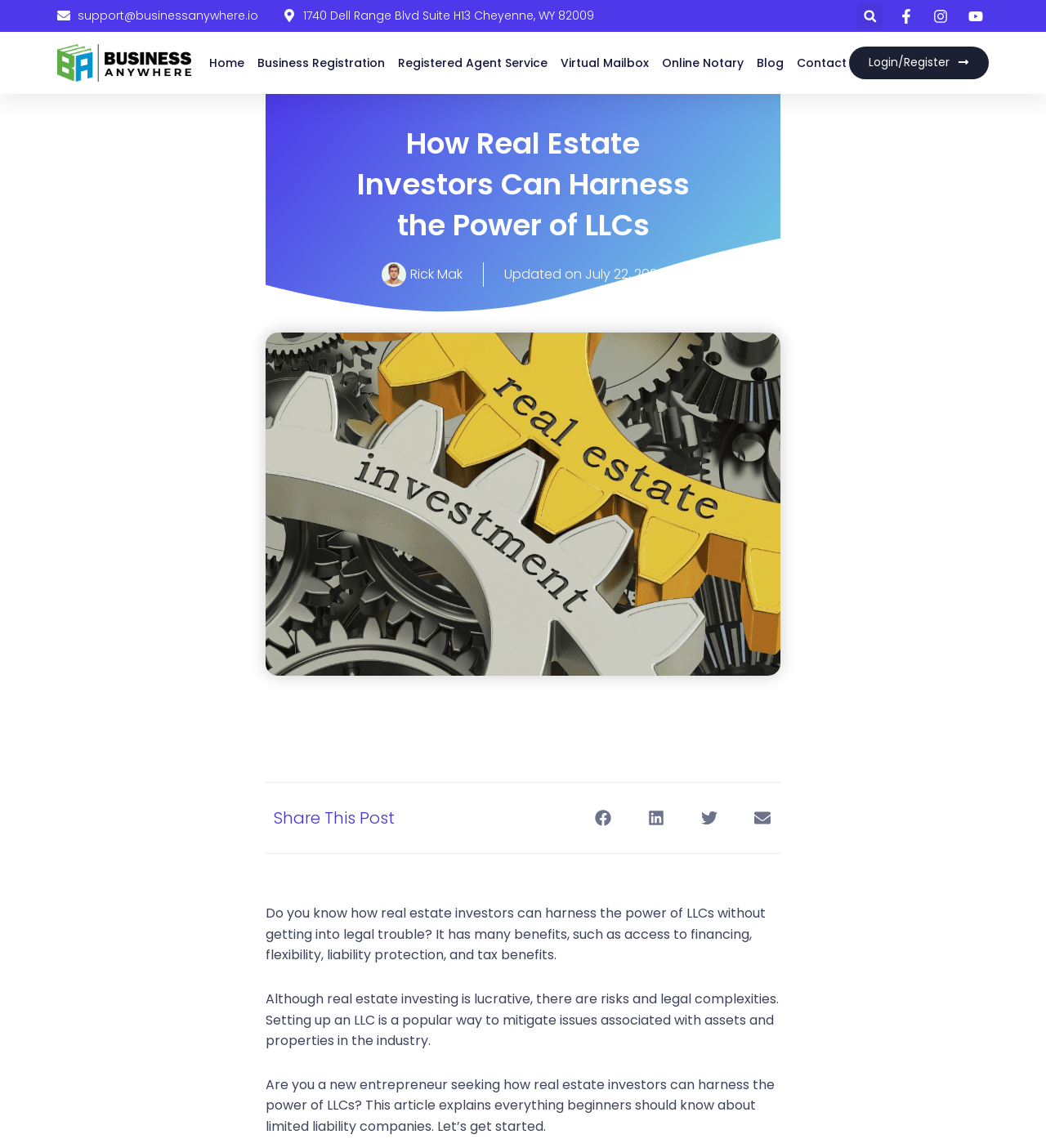Answer with a single word or phrase: 
Who is the author of the article?

Rick Mak